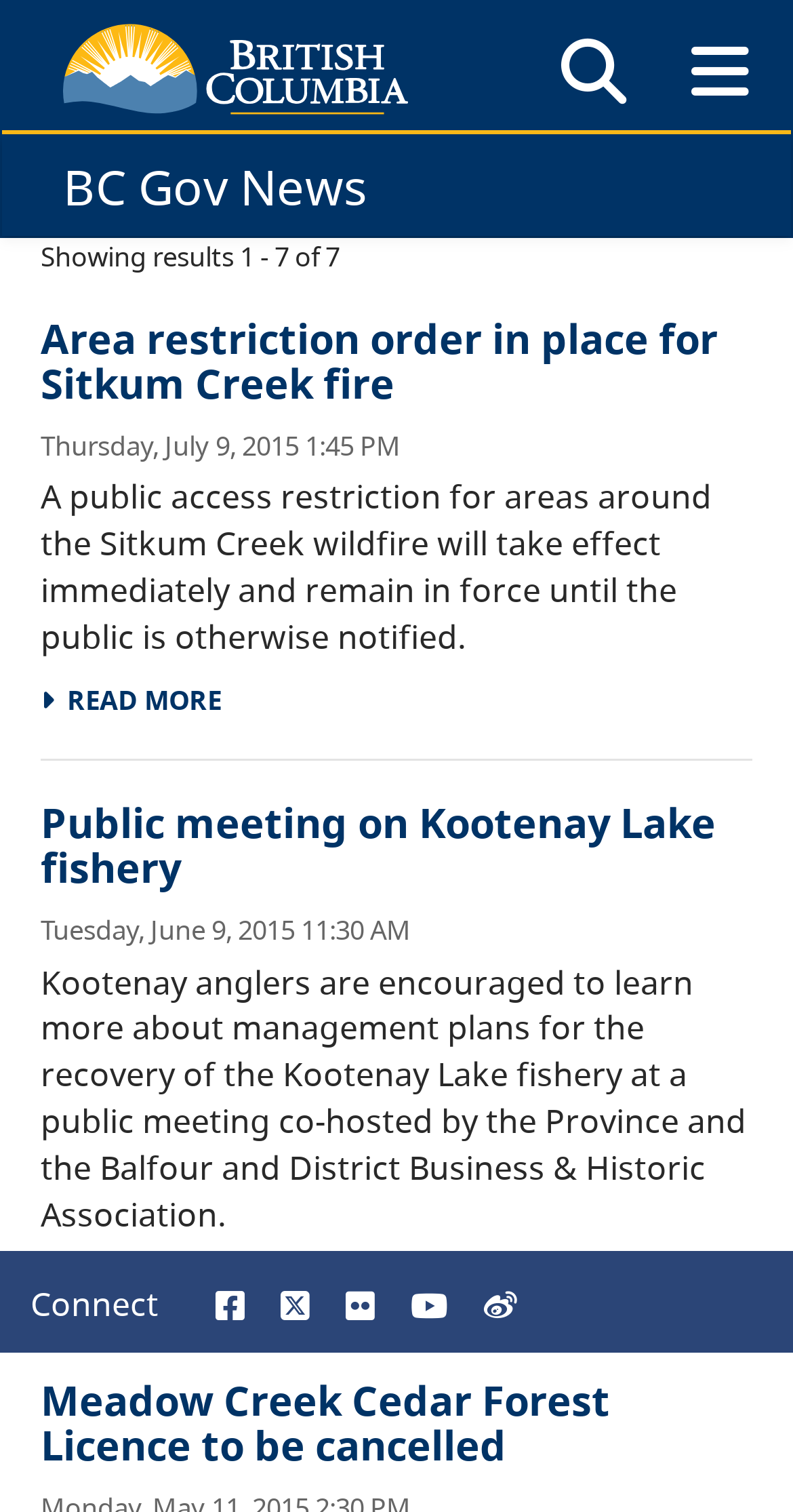Your task is to find and give the main heading text of the webpage.

BC Gov News